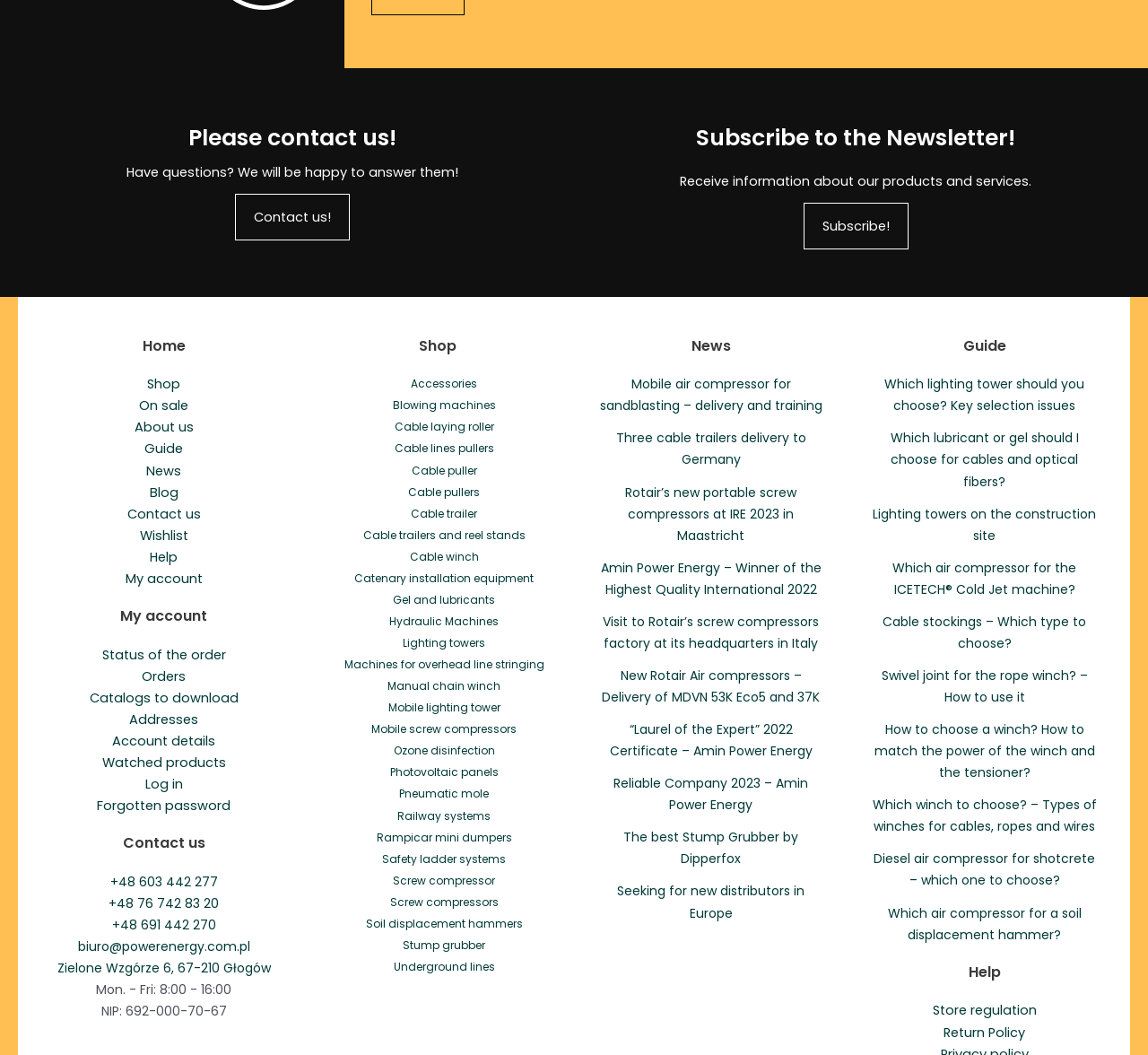What type of products are listed in the 'Shop' section?
Carefully examine the image and provide a detailed answer to the question.

The 'Shop' section lists various types of industrial equipment, including blowing machines, cable laying roller, cable pullers, and more. These products are likely related to construction, manufacturing, or other industrial activities.